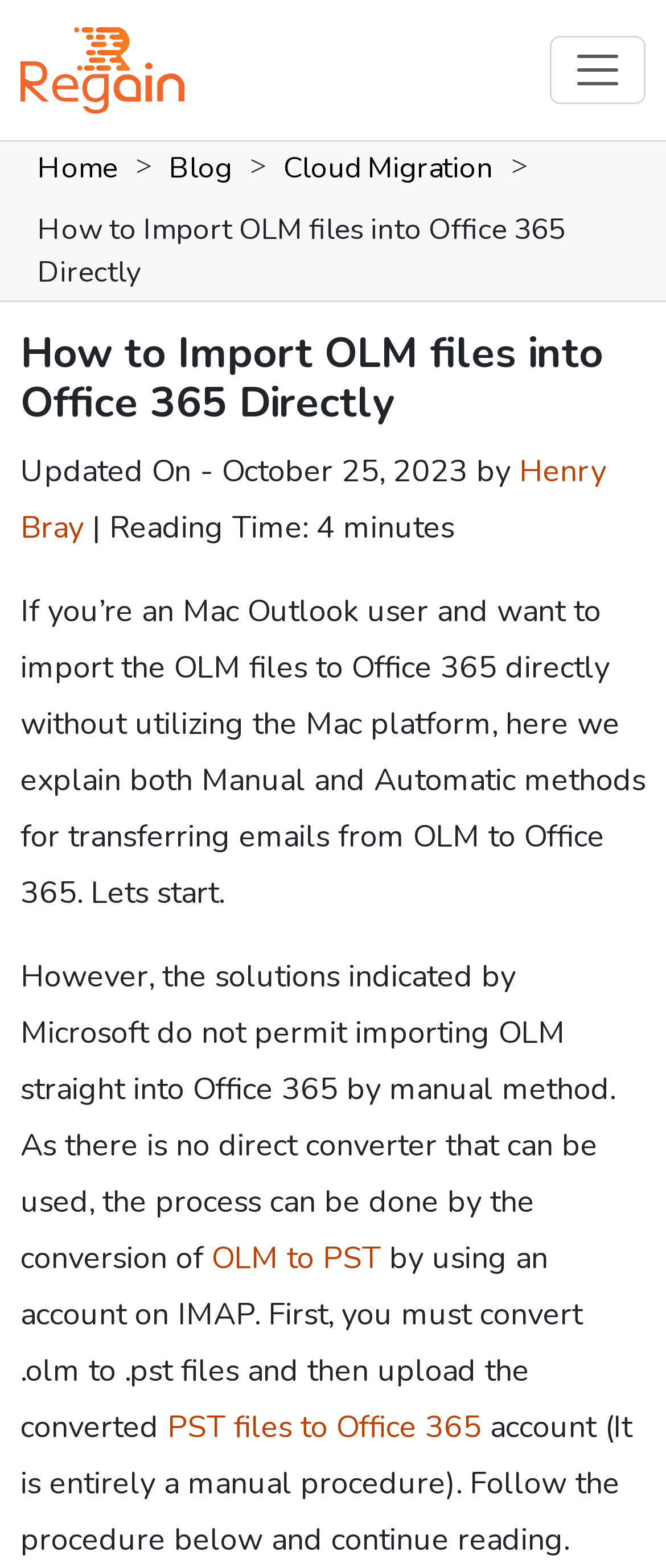Provide the text content of the webpage's main heading.

How to Import OLM files into Office 365 Directly